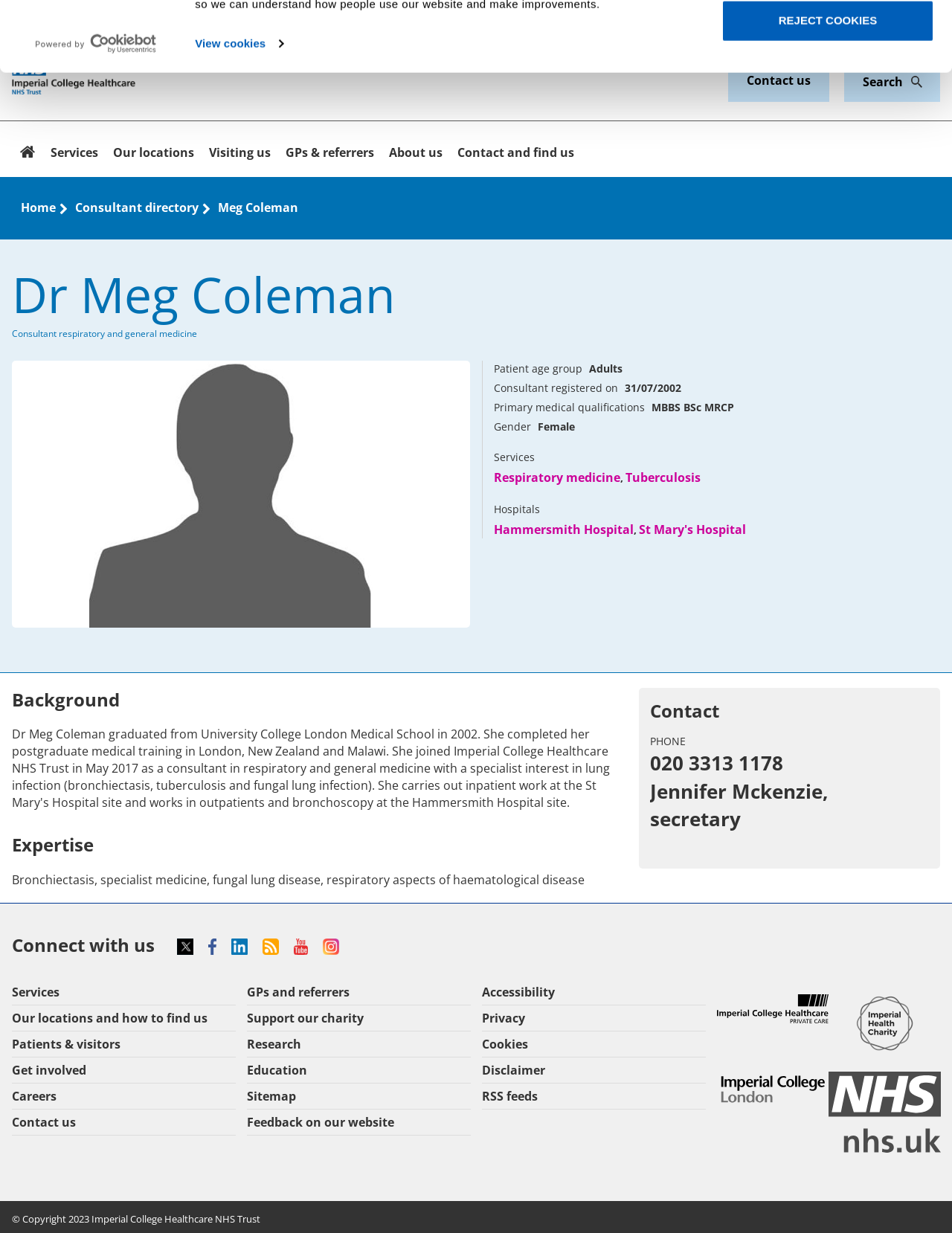Answer the following query with a single word or phrase:
What is Dr Meg Coleman's specialty?

Respiratory and general medicine